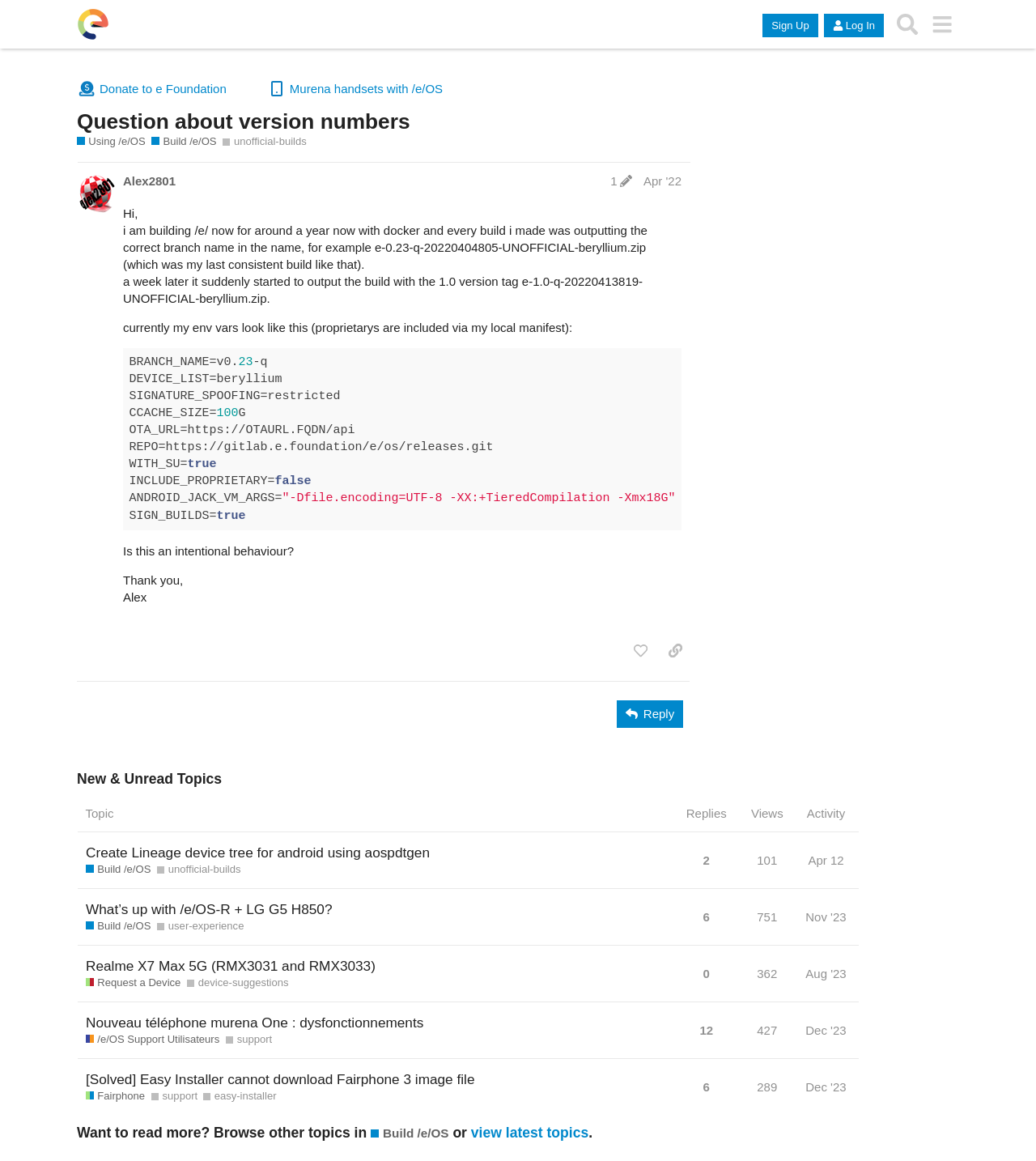Locate the bounding box coordinates of the clickable region necessary to complete the following instruction: "Click on the 'Sign Up' button". Provide the coordinates in the format of four float numbers between 0 and 1, i.e., [left, top, right, bottom].

[0.736, 0.012, 0.79, 0.032]